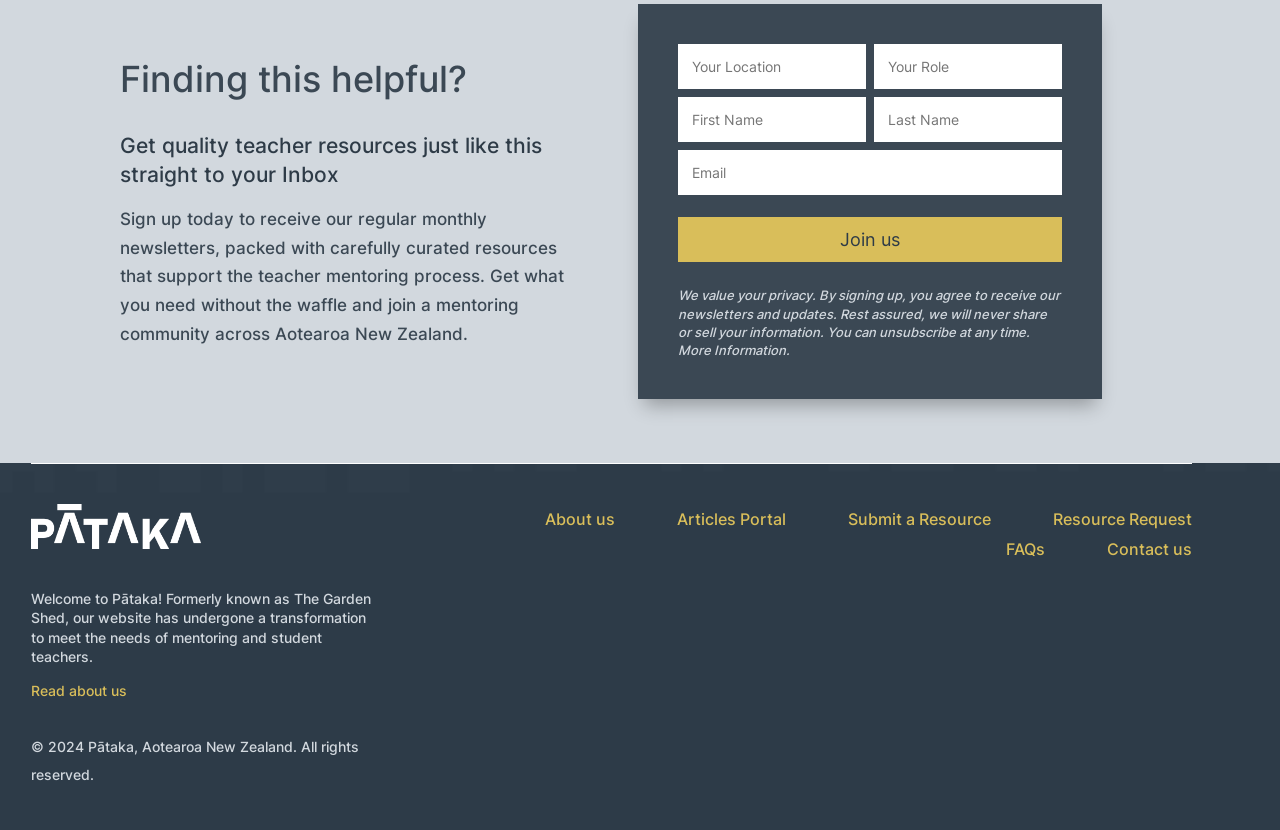Could you find the bounding box coordinates of the clickable area to complete this instruction: "Read about us"?

[0.024, 0.822, 0.099, 0.842]